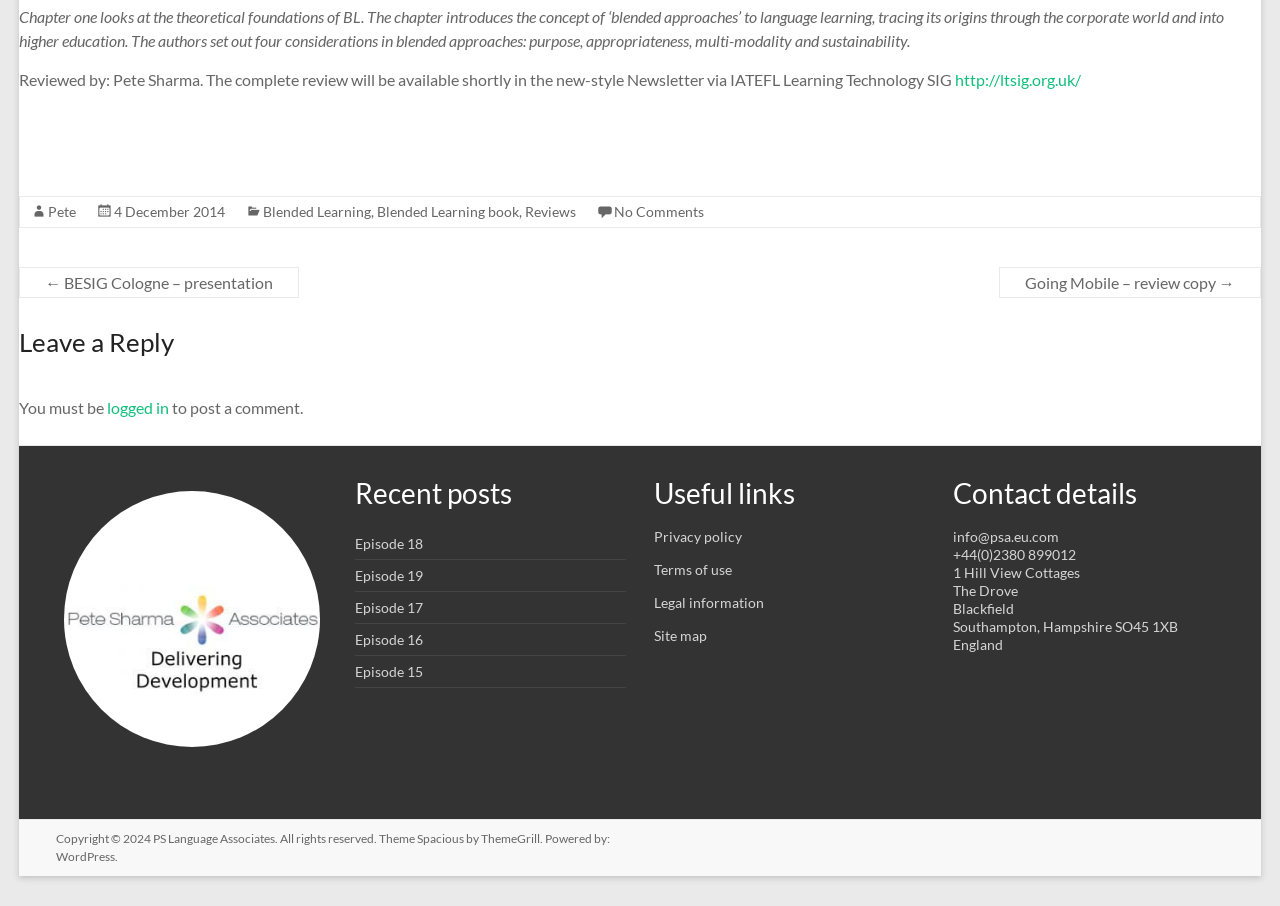Please determine the bounding box coordinates for the UI element described here. Use the format (top-left x, top-left y, bottom-right x, bottom-right y) with values bounded between 0 and 1: Site map

[0.511, 0.692, 0.553, 0.711]